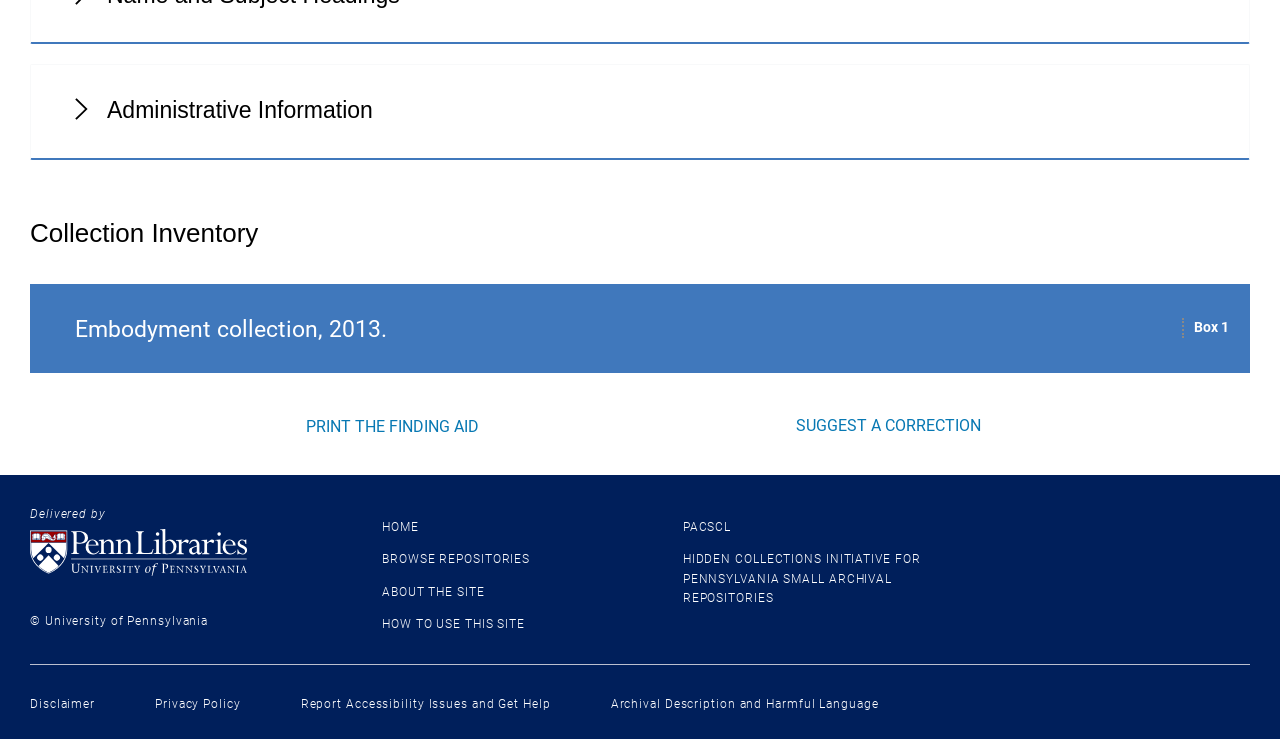What is the purpose of the 'SUGGEST A CORRECTION' link?
Using the information from the image, provide a comprehensive answer to the question.

The link 'SUGGEST A CORRECTION' is located in the 'Print, Suggest' section, suggesting that its purpose is to allow users to suggest corrections to the finding aid or the collection information.